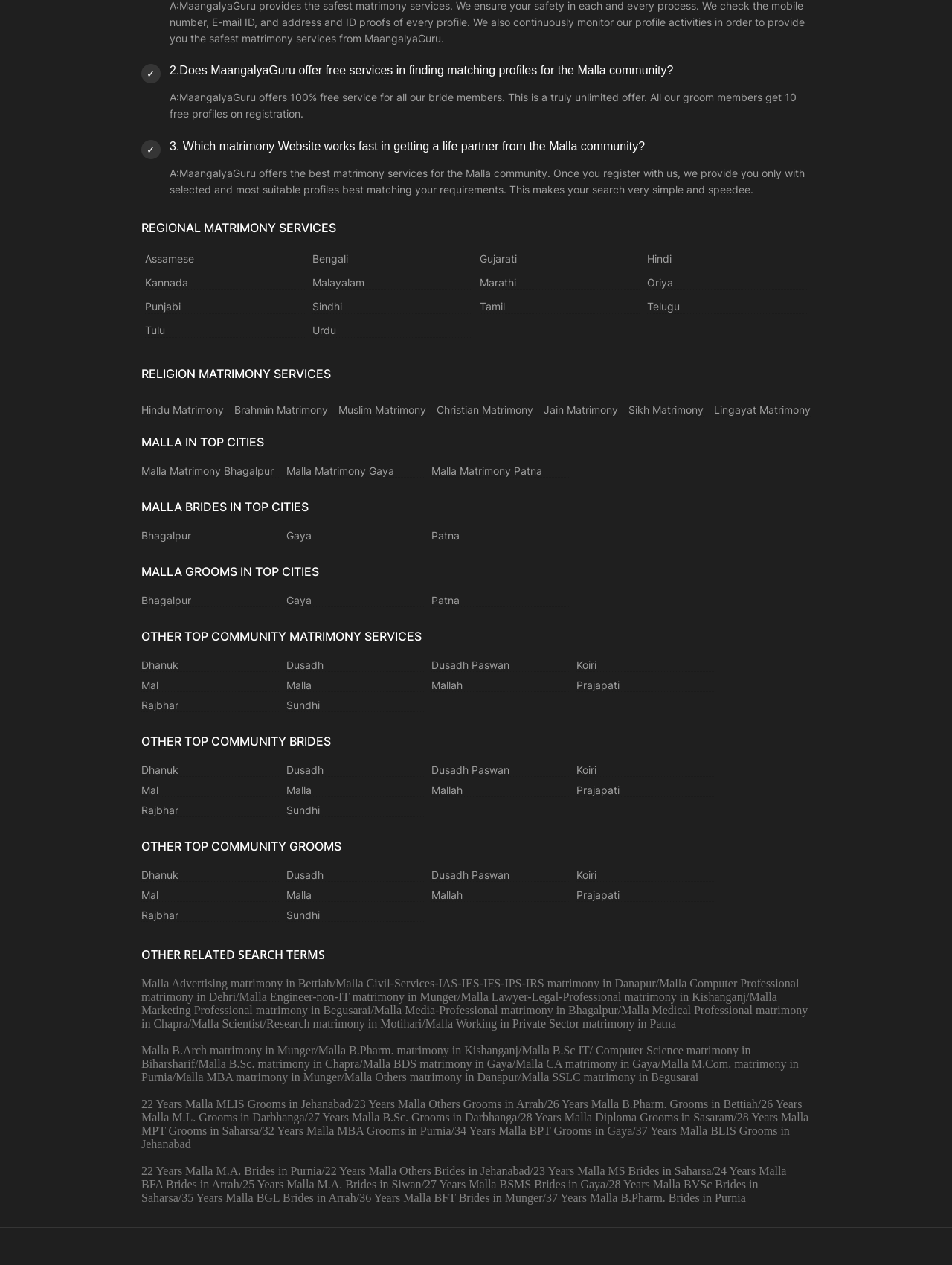Locate the bounding box coordinates of the clickable area needed to fulfill the instruction: "View Hindu Matrimony".

[0.148, 0.319, 0.235, 0.329]